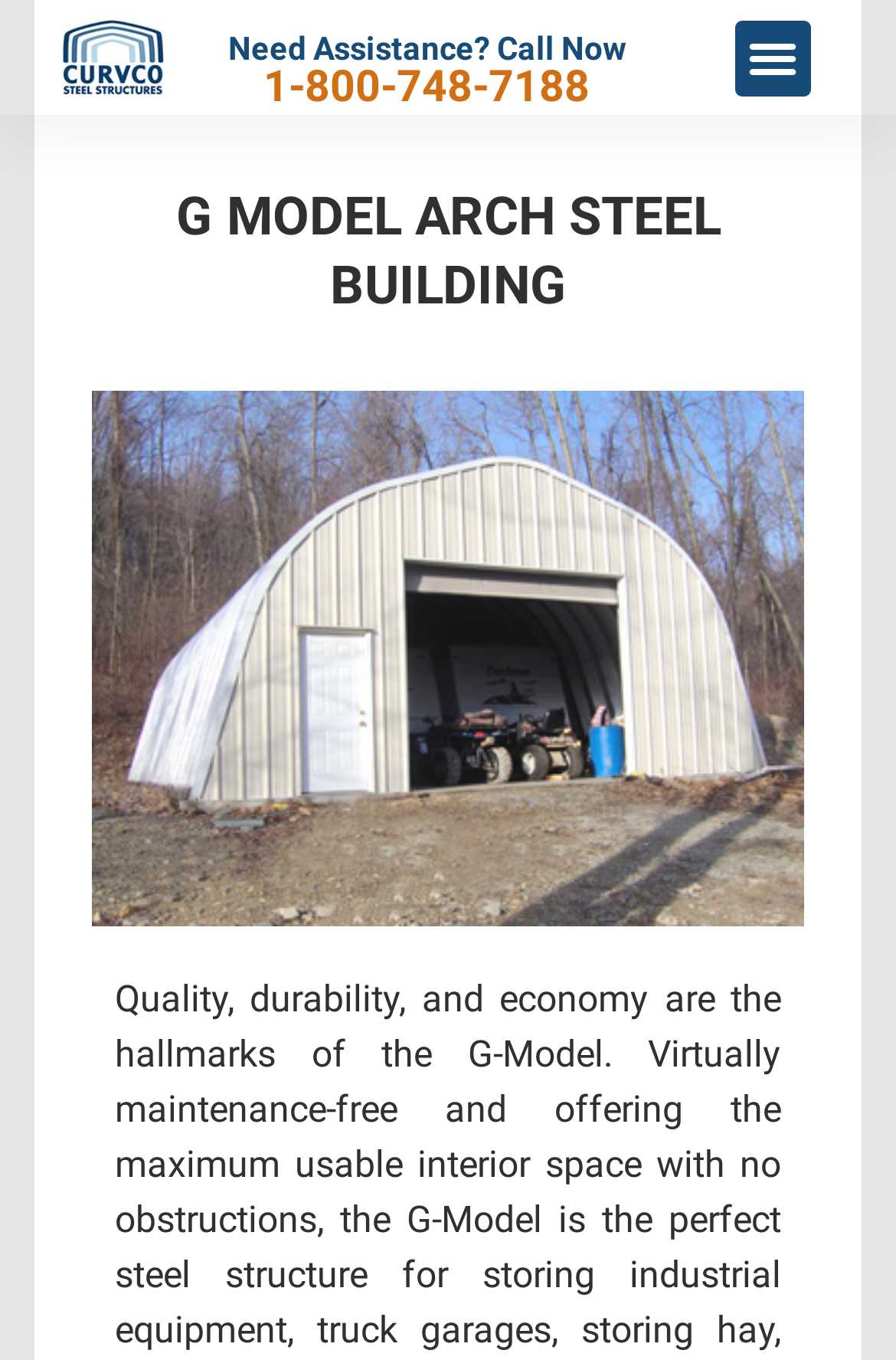Locate the bounding box coordinates for the element described below: "alt="Curvco Steel Structures"". The coordinates must be four float values between 0 and 1, formatted as [left, top, right, bottom].

[0.069, 0.014, 0.226, 0.071]